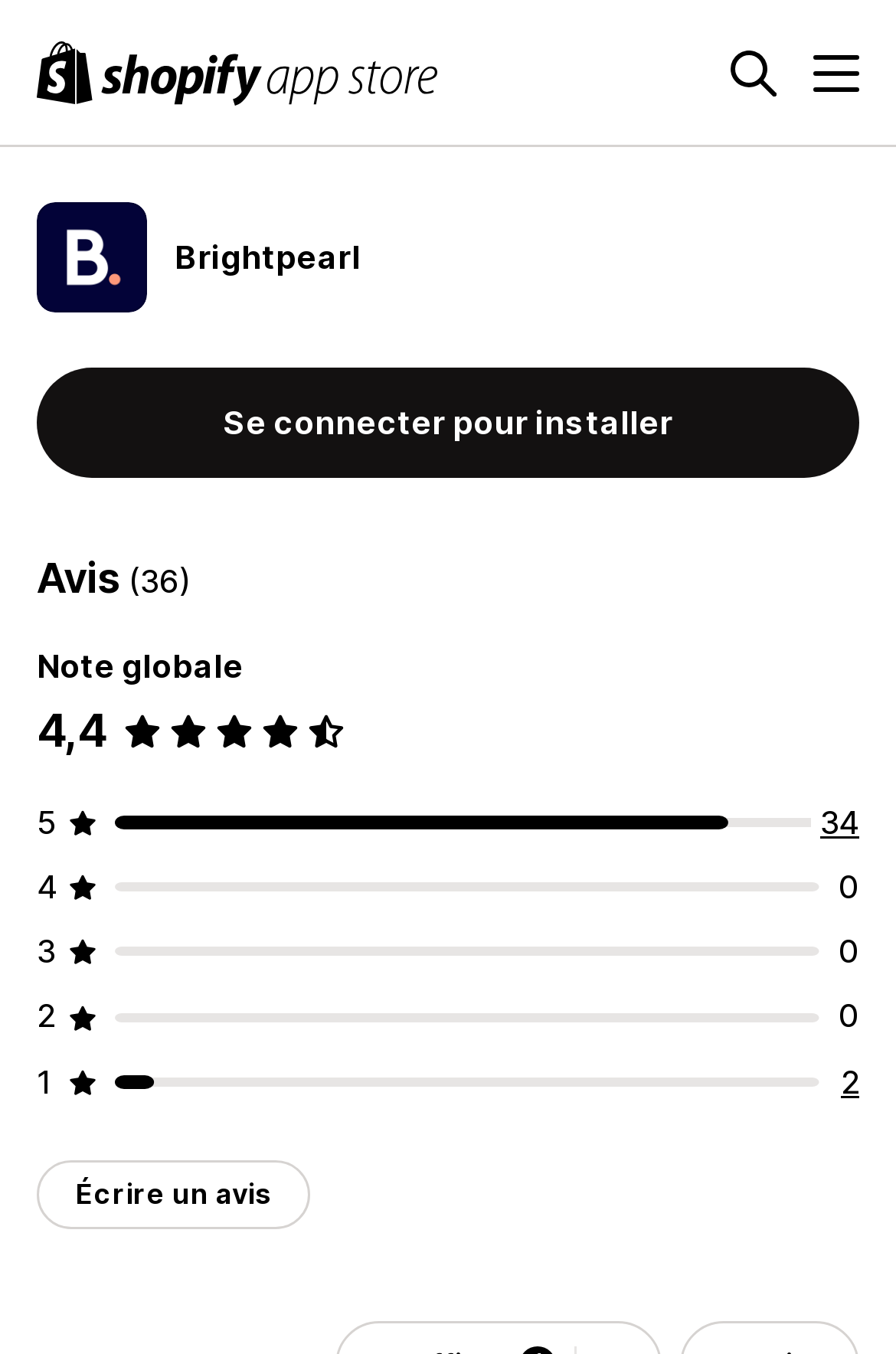Answer in one word or a short phrase: 
What is the rating of Brightpearl?

4.4 étoile(s) sur 5